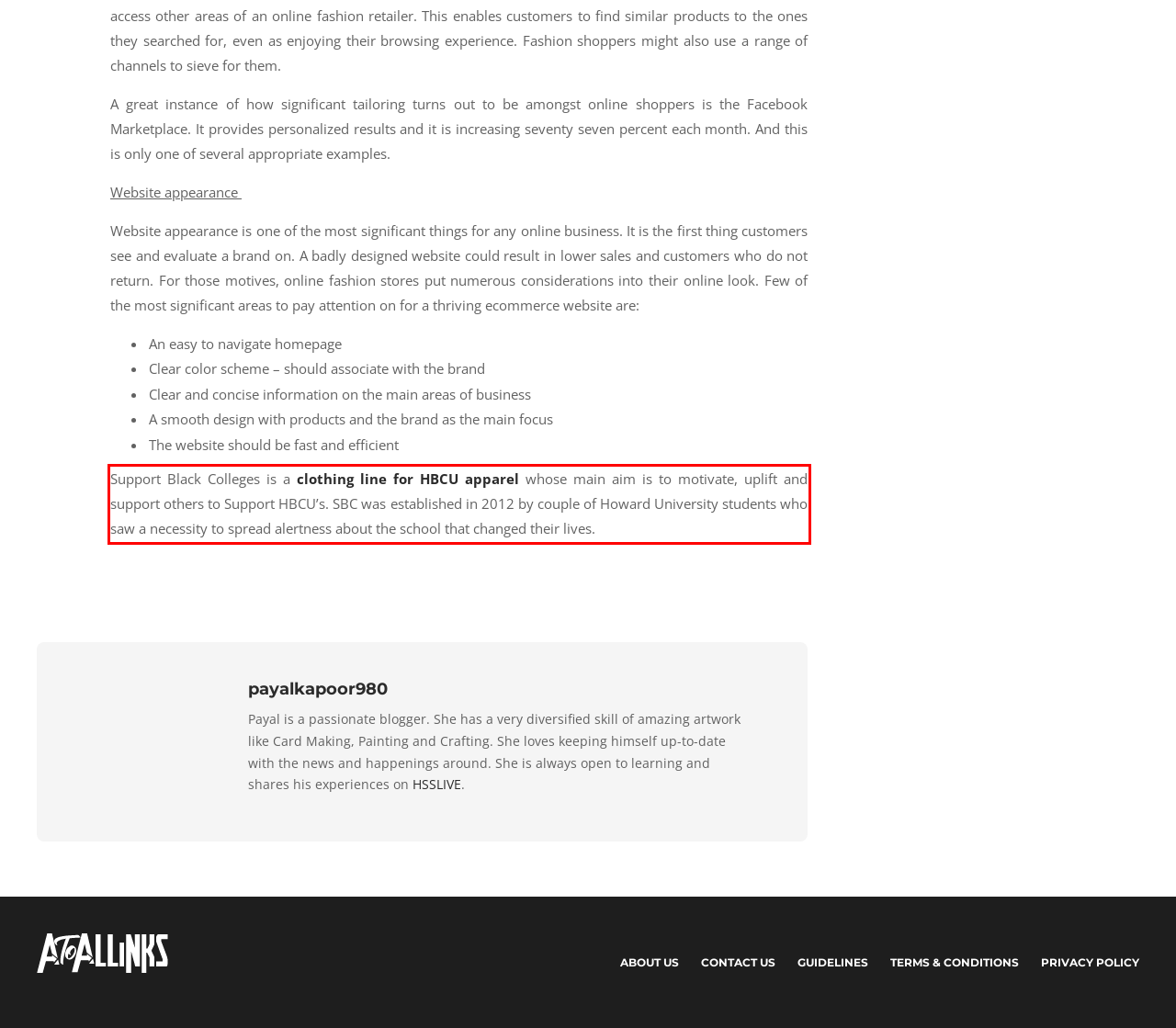Using the provided screenshot of a webpage, recognize and generate the text found within the red rectangle bounding box.

Support Black Colleges is a clothing line for HBCU apparel whose main aim is to motivate, uplift and support others to Support HBCU’s. SBC was established in 2012 by couple of Howard University students who saw a necessity to spread alertness about the school that changed their lives.